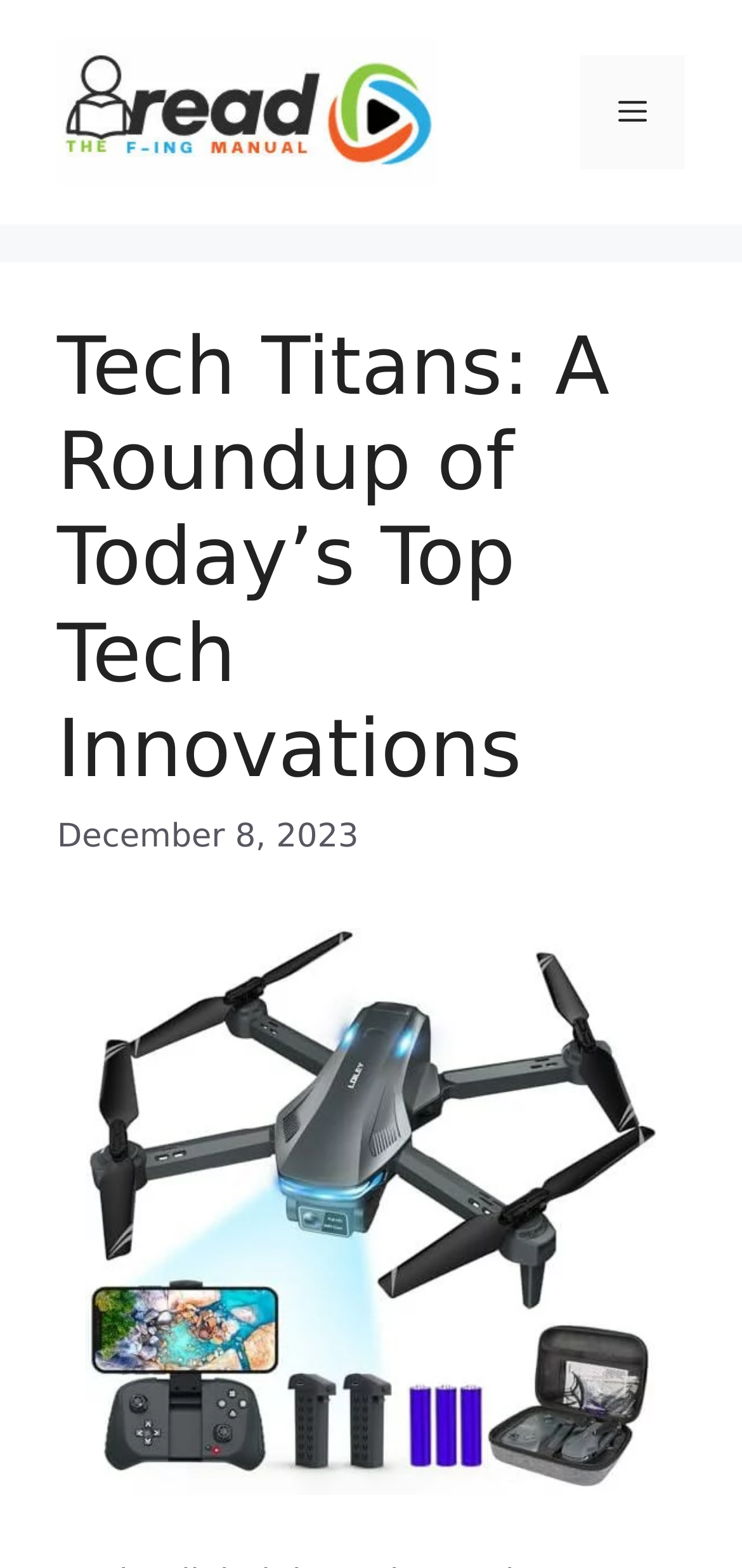Provide a single word or phrase to answer the given question: 
What is the date of the article?

December 8, 2023